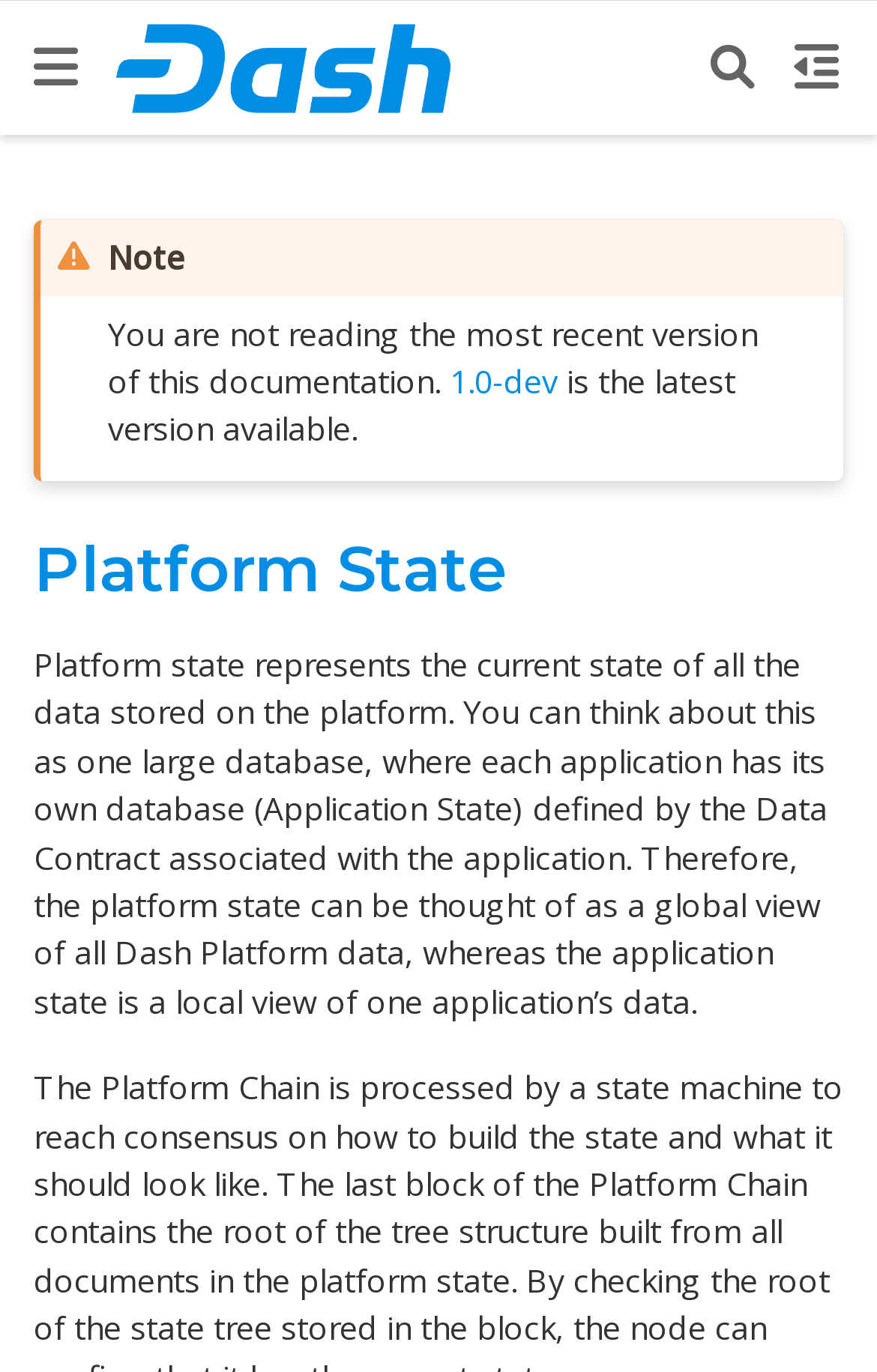What is the relationship between platform state and application state? Based on the screenshot, please respond with a single word or phrase.

Global vs local view